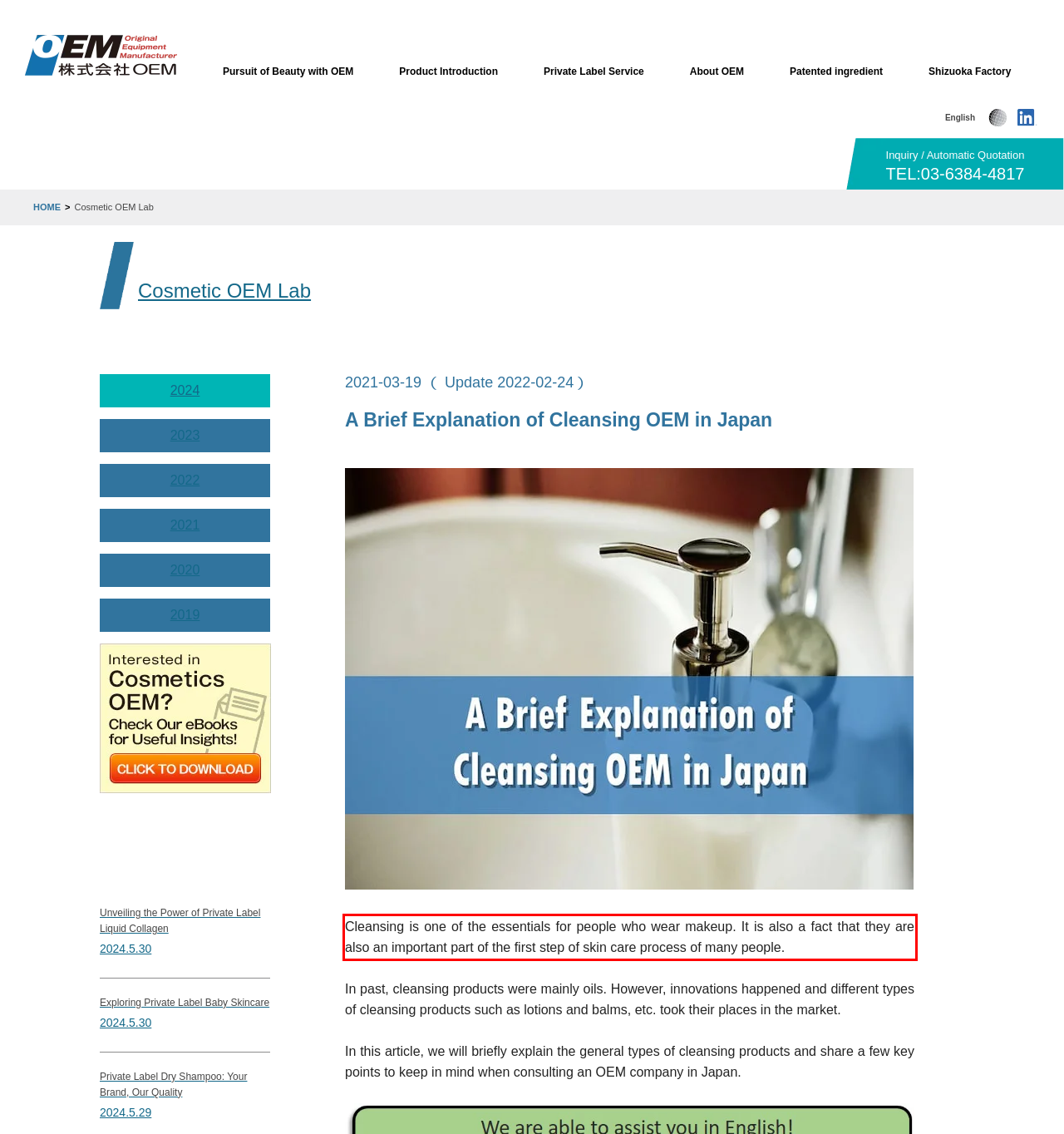Given a webpage screenshot, identify the text inside the red bounding box using OCR and extract it.

Cleansing is one of the essentials for people who wear makeup. It is also a fact that they are also an important part of the first step of skin care process of many people.